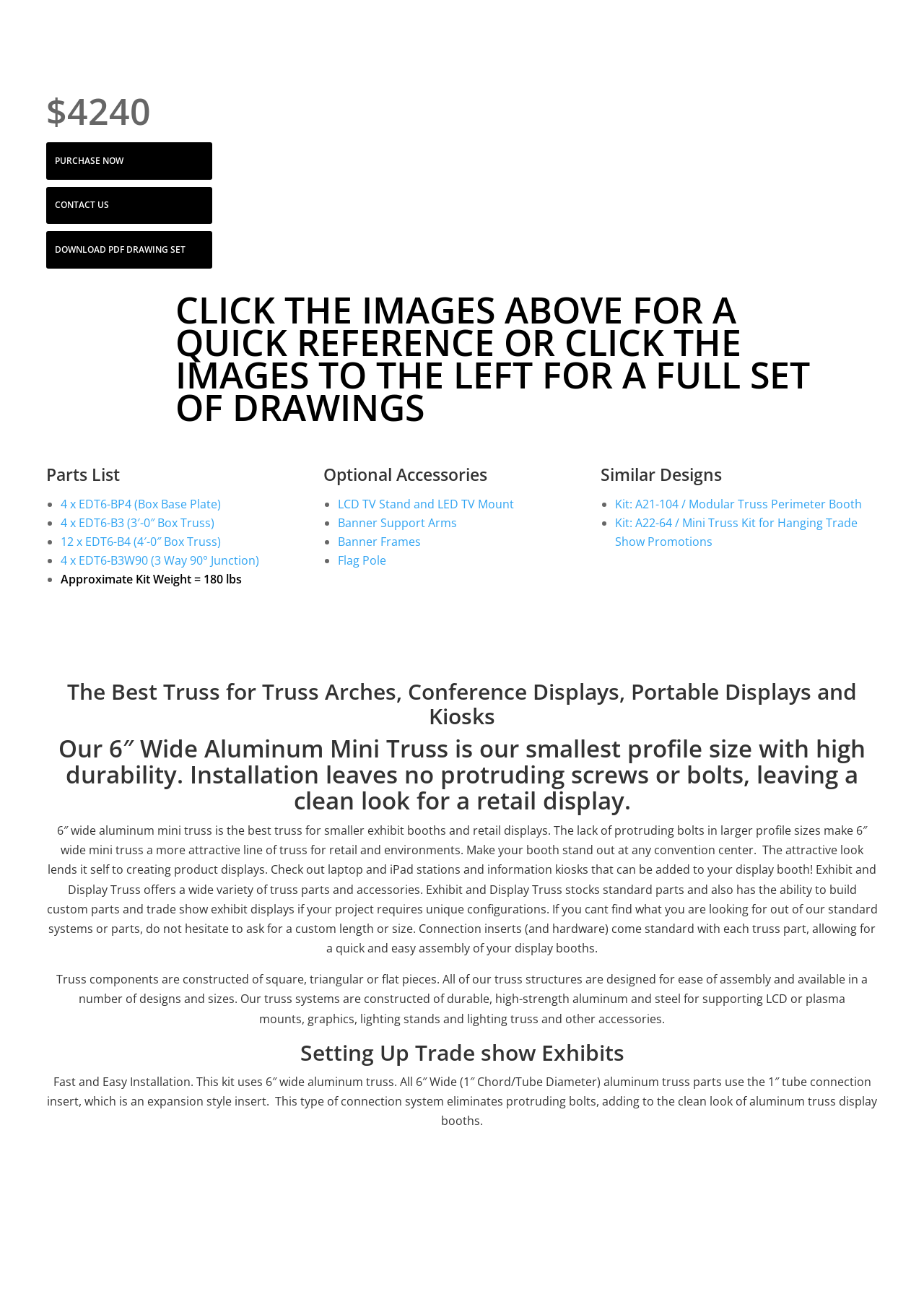What type of connection system is used in the 6″ wide aluminum truss?
Using the image provided, answer with just one word or phrase.

Expansion style insert